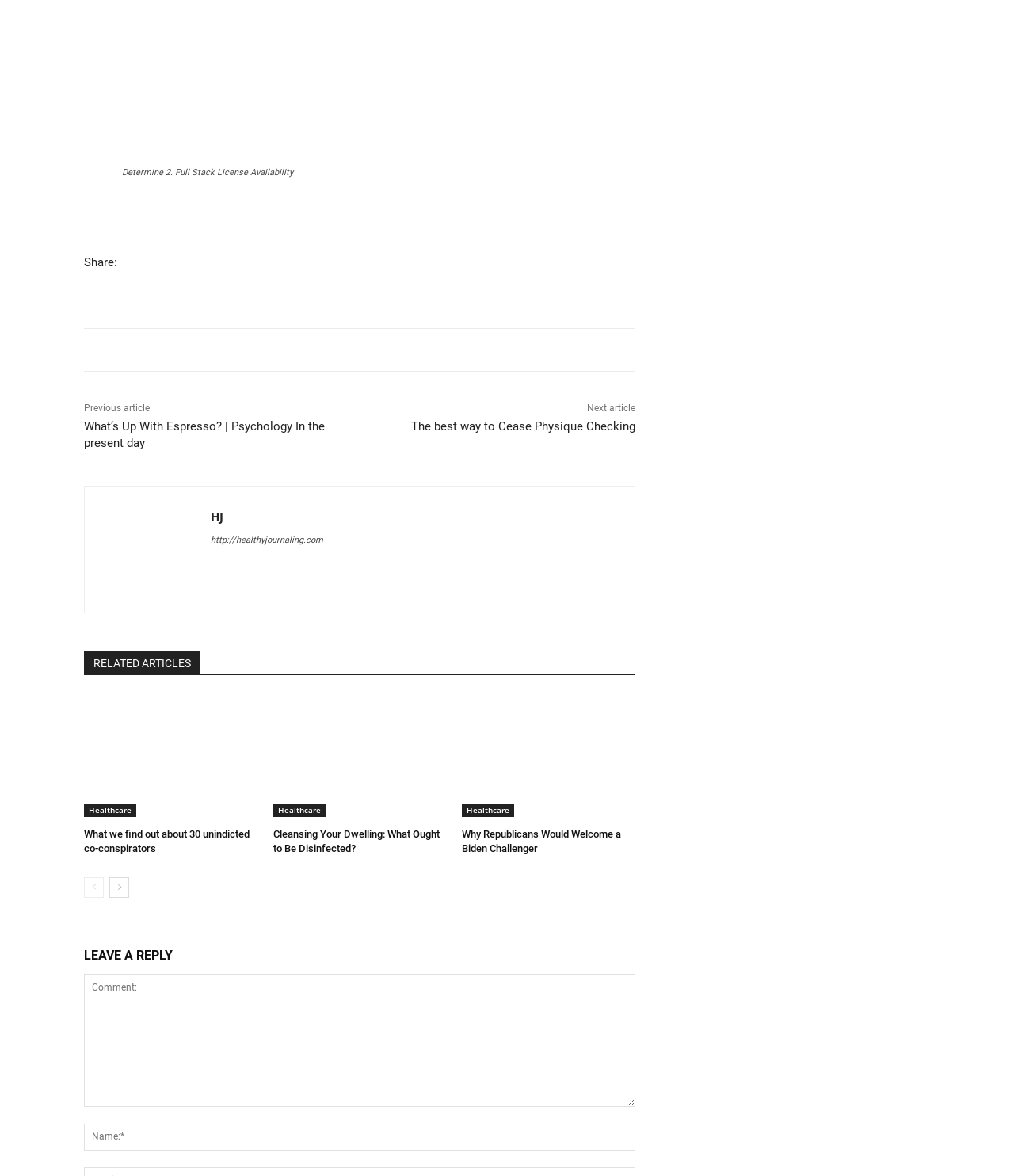Find the bounding box coordinates of the element I should click to carry out the following instruction: "Click on the 'RELATED ARTICLES' link".

[0.092, 0.559, 0.188, 0.569]